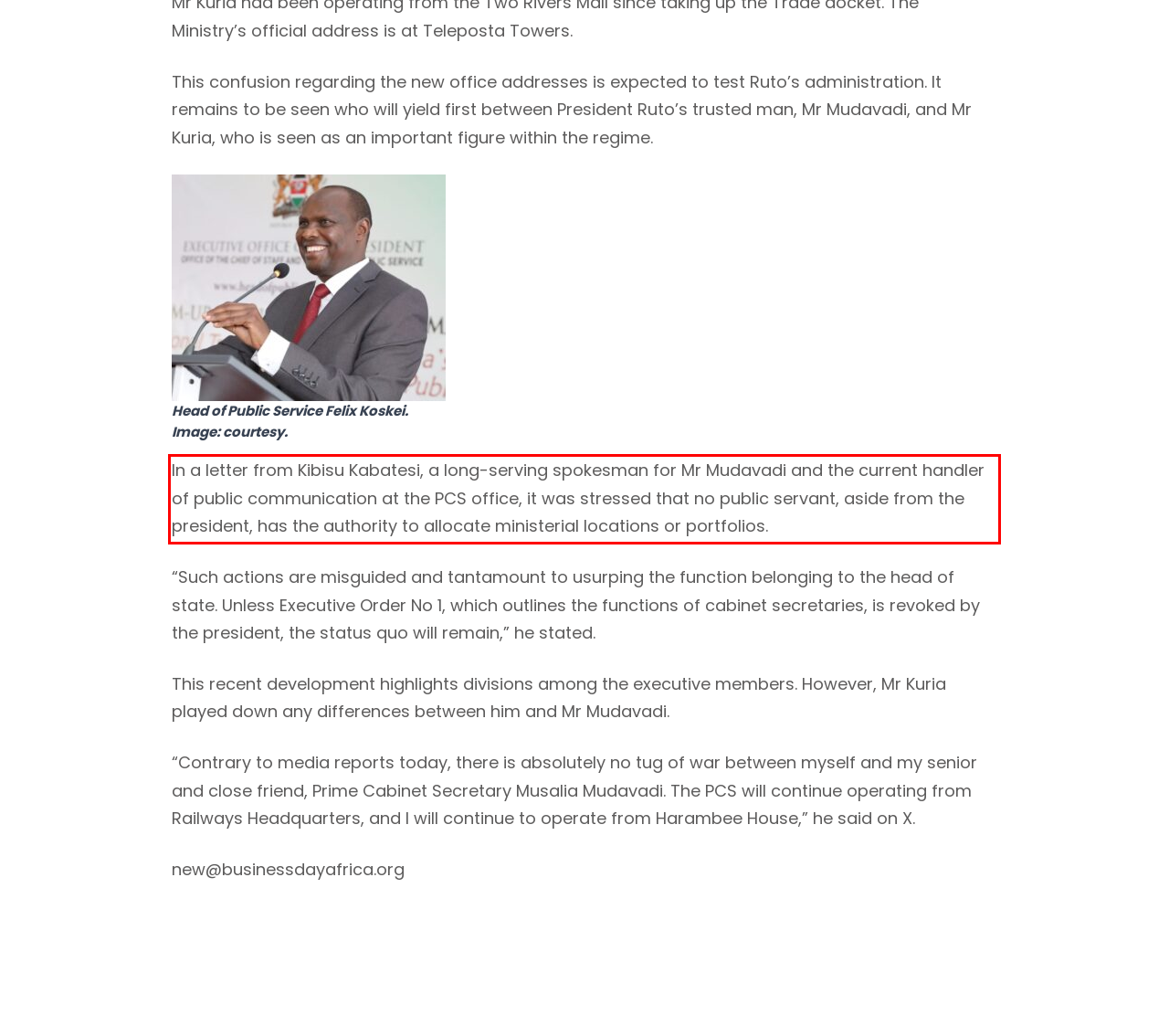Given a screenshot of a webpage containing a red bounding box, perform OCR on the text within this red bounding box and provide the text content.

In a letter from Kibisu Kabatesi, a long-serving spokesman for Mr Mudavadi and the current handler of public communication at the PCS office, it was stressed that no public servant, aside from the president, has the authority to allocate ministerial locations or portfolios.